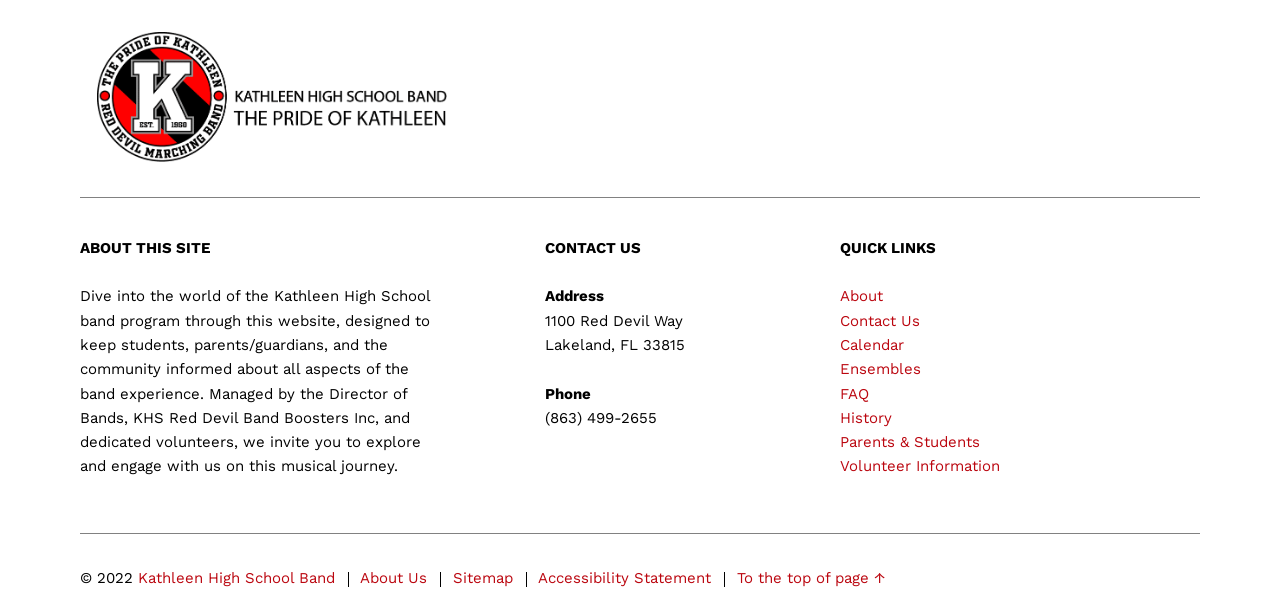Could you please study the image and provide a detailed answer to the question:
What is the copyright year of this website?

The answer can be found by looking at the bottom of the page, which has a StaticText element that says '© 2022'. This indicates the copyright year of the website.